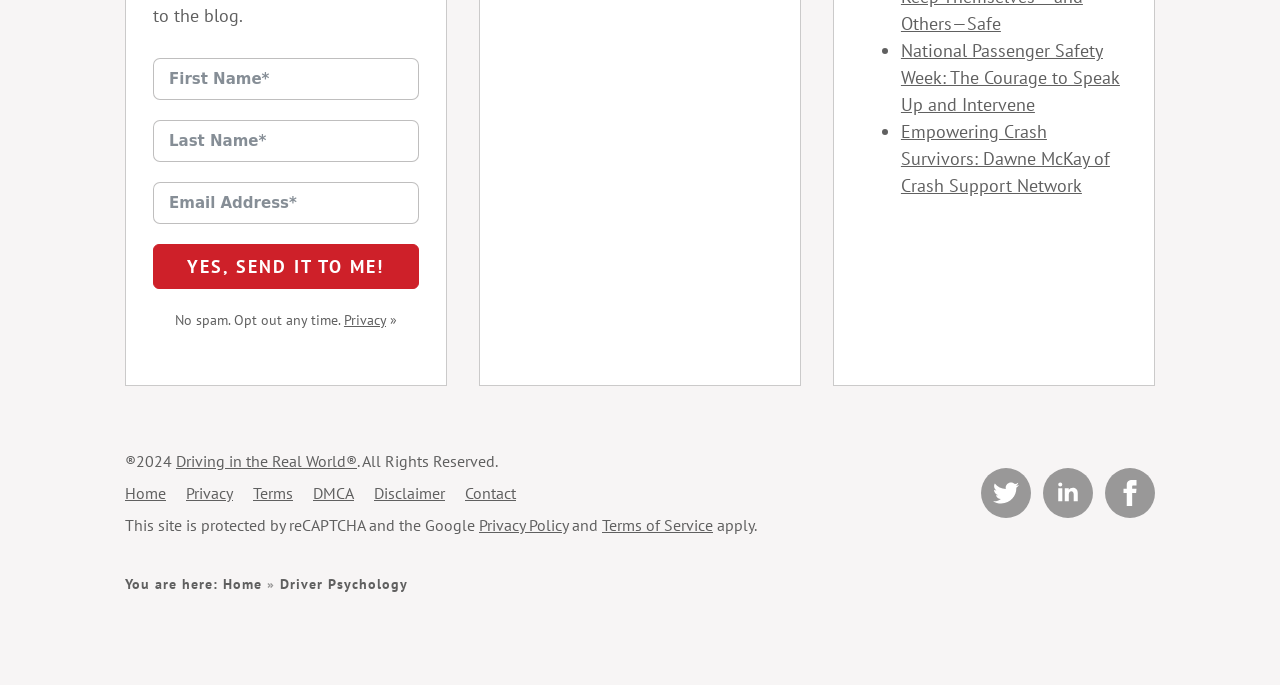Please determine the bounding box coordinates of the element's region to click in order to carry out the following instruction: "Click 'YES, SEND IT TO ME!' button". The coordinates should be four float numbers between 0 and 1, i.e., [left, top, right, bottom].

[0.12, 0.356, 0.327, 0.422]